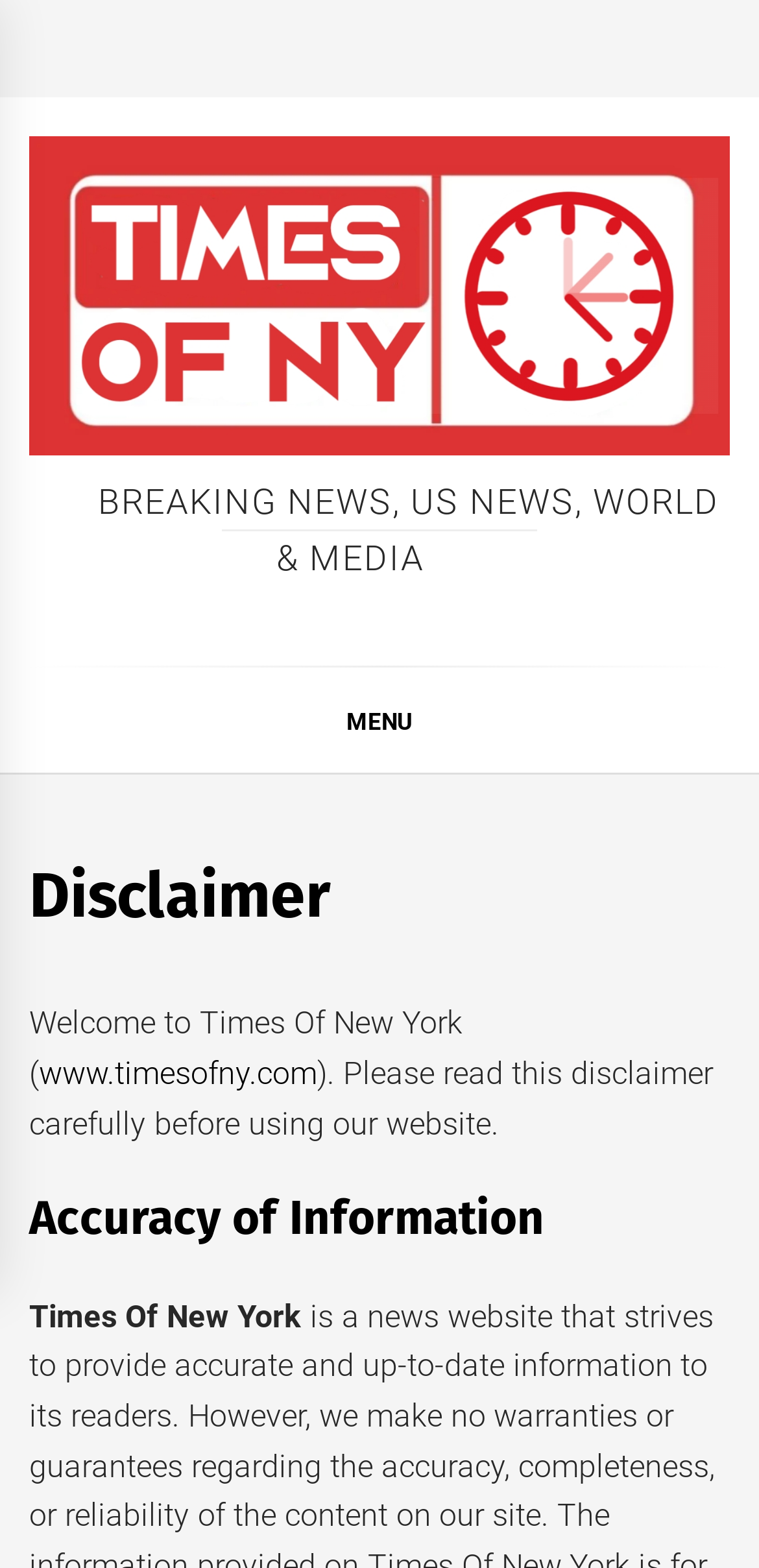What is the topic of the 'BREAKING NEWS' section?
Based on the image, provide your answer in one word or phrase.

US NEWS, WORLD & MEDIA